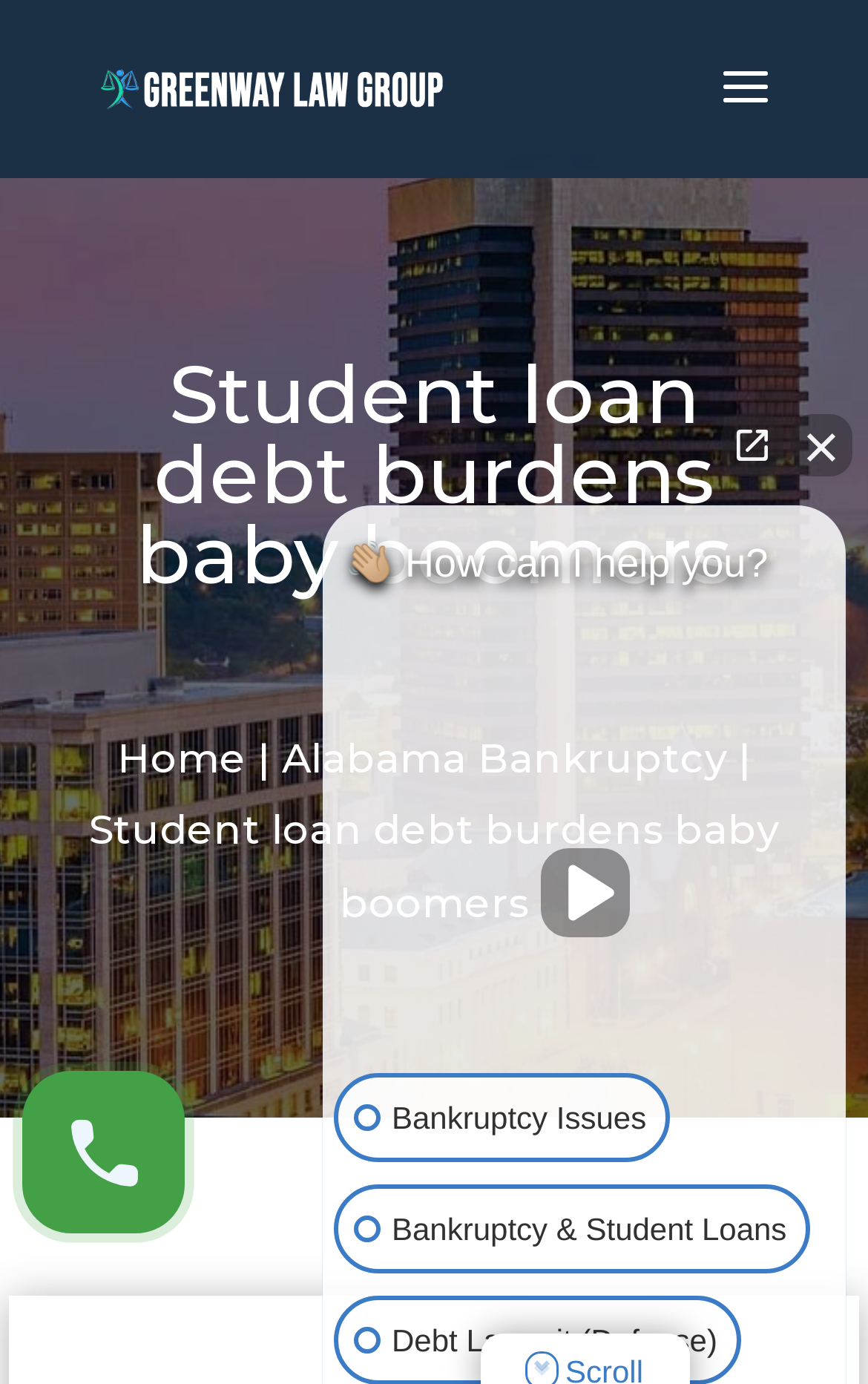Locate and provide the bounding box coordinates for the HTML element that matches this description: "Alabama Bankruptcy".

[0.324, 0.531, 0.837, 0.566]